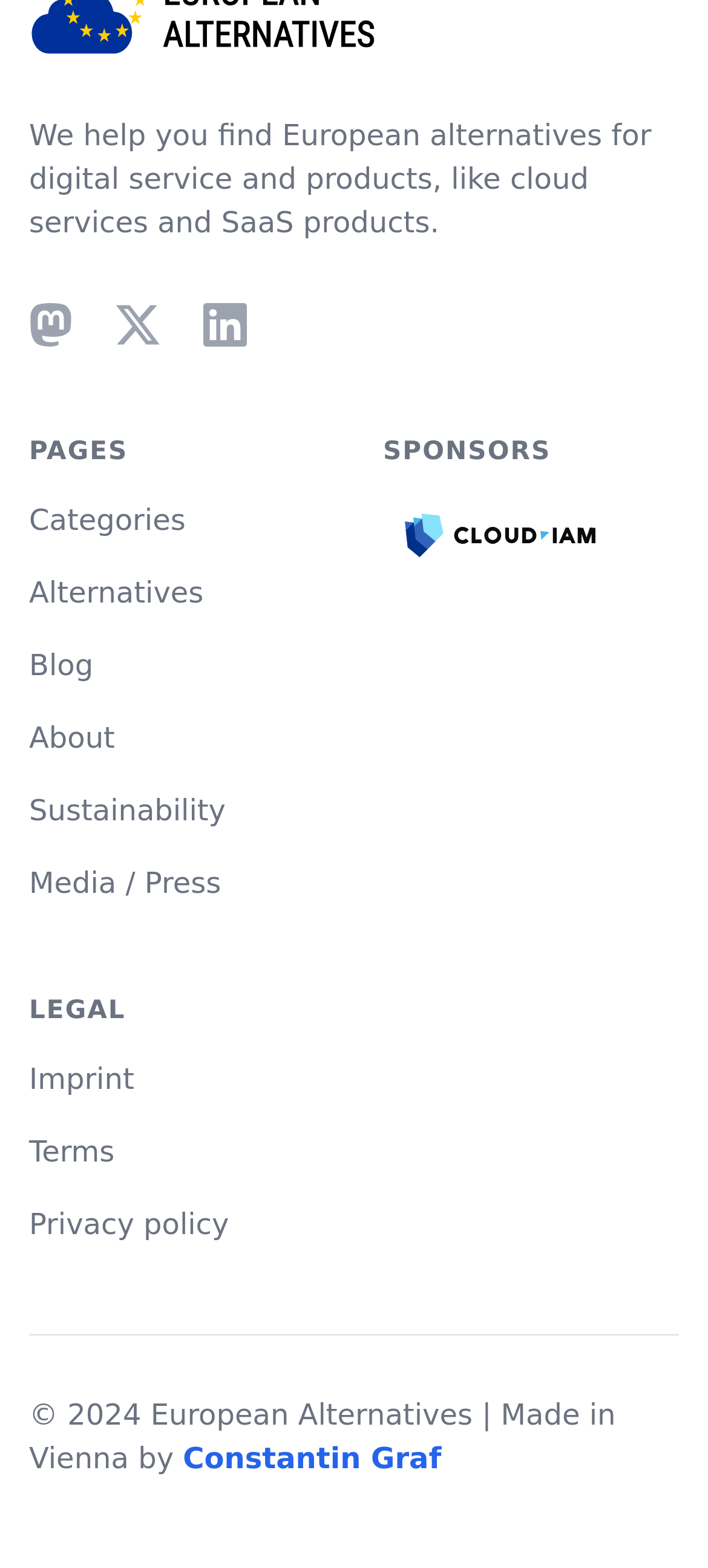Pinpoint the bounding box coordinates of the clickable element to carry out the following instruction: "go to Categories."

[0.041, 0.32, 0.262, 0.342]